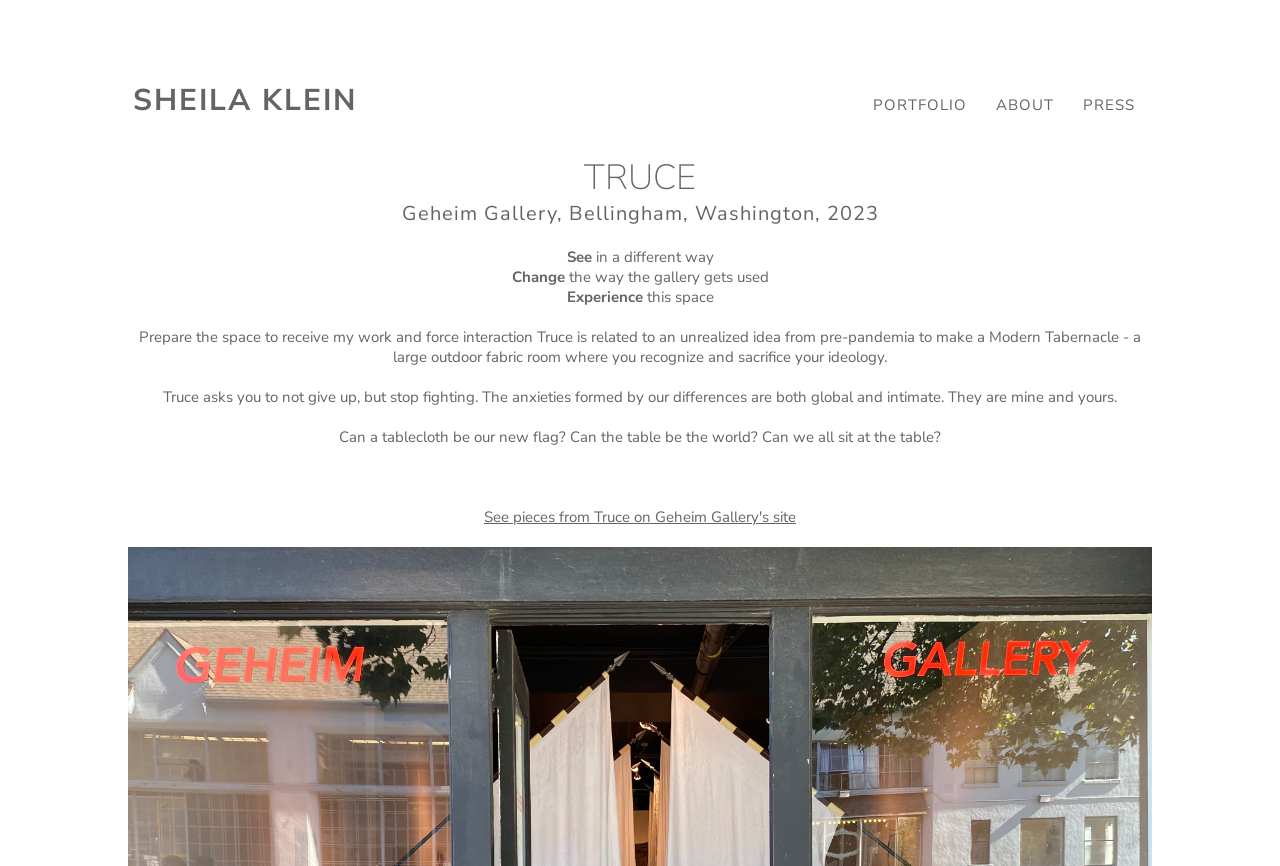Please analyze the image and give a detailed answer to the question:
What is the title of the artwork described on the webpage?

The title of the artwork can be determined by looking at the StaticText elements that mention 'Truce', such as 'TRUCE' and 'Prepare the space to receive my work and force interaction Truce is related to an unrealized idea...'. Therefore, the title of the artwork is 'Truce'.